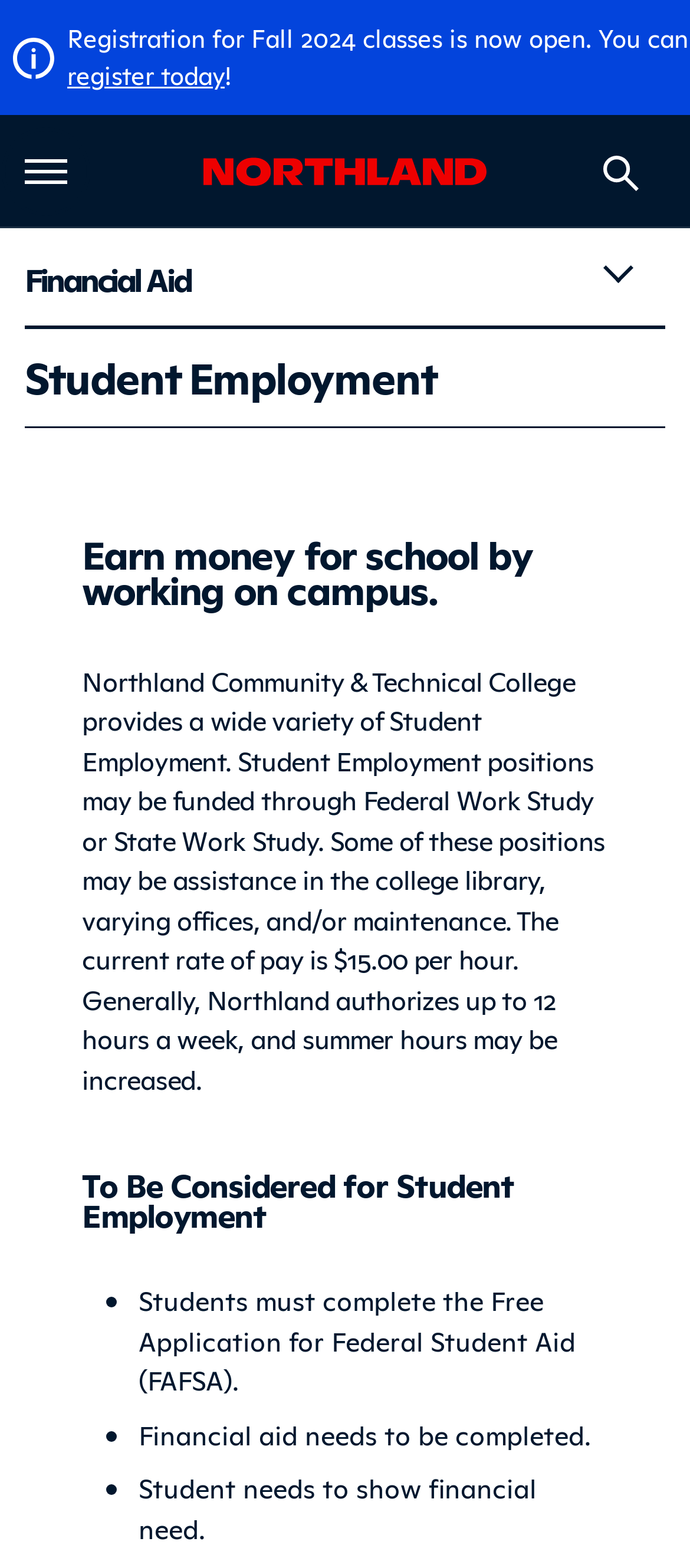Provide the bounding box coordinates of the HTML element described by the text: "classic car appraiser". The coordinates should be in the format [left, top, right, bottom] with values between 0 and 1.

None